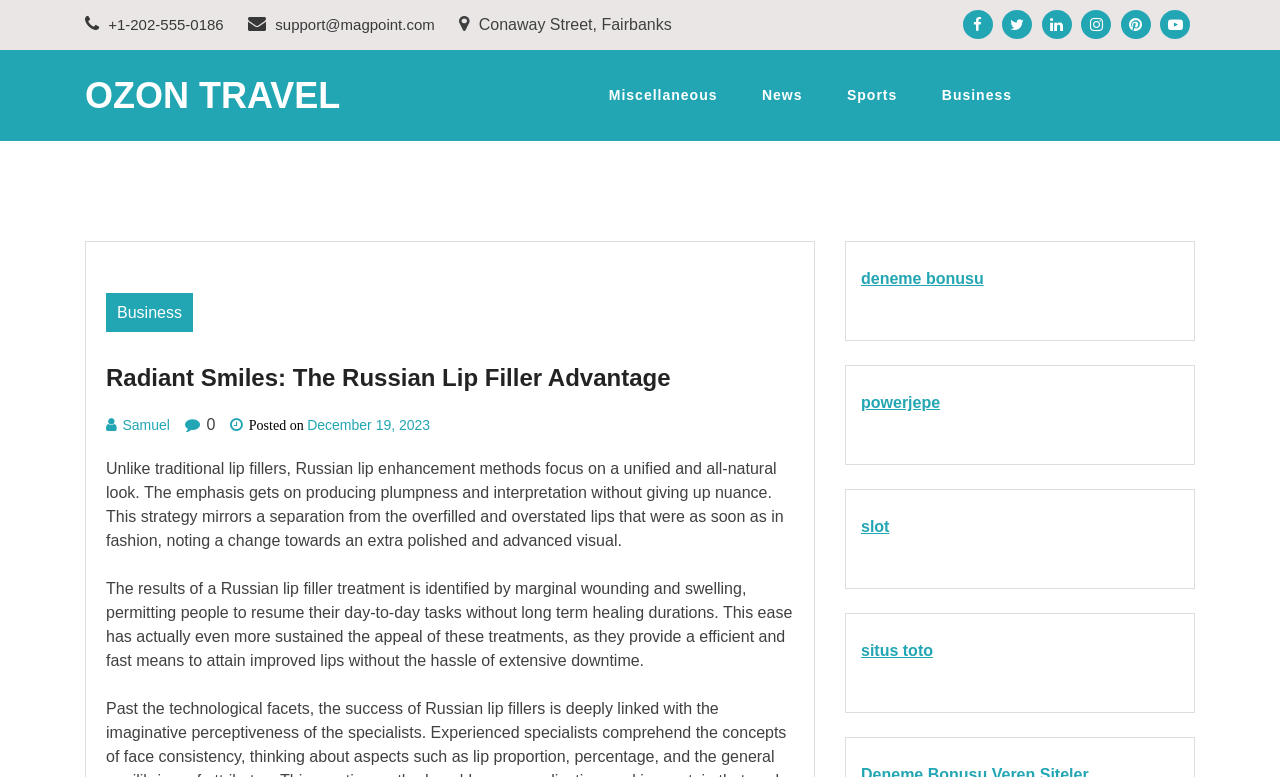Can you determine the bounding box coordinates of the area that needs to be clicked to fulfill the following instruction: "Call the phone number"?

[0.066, 0.021, 0.175, 0.042]